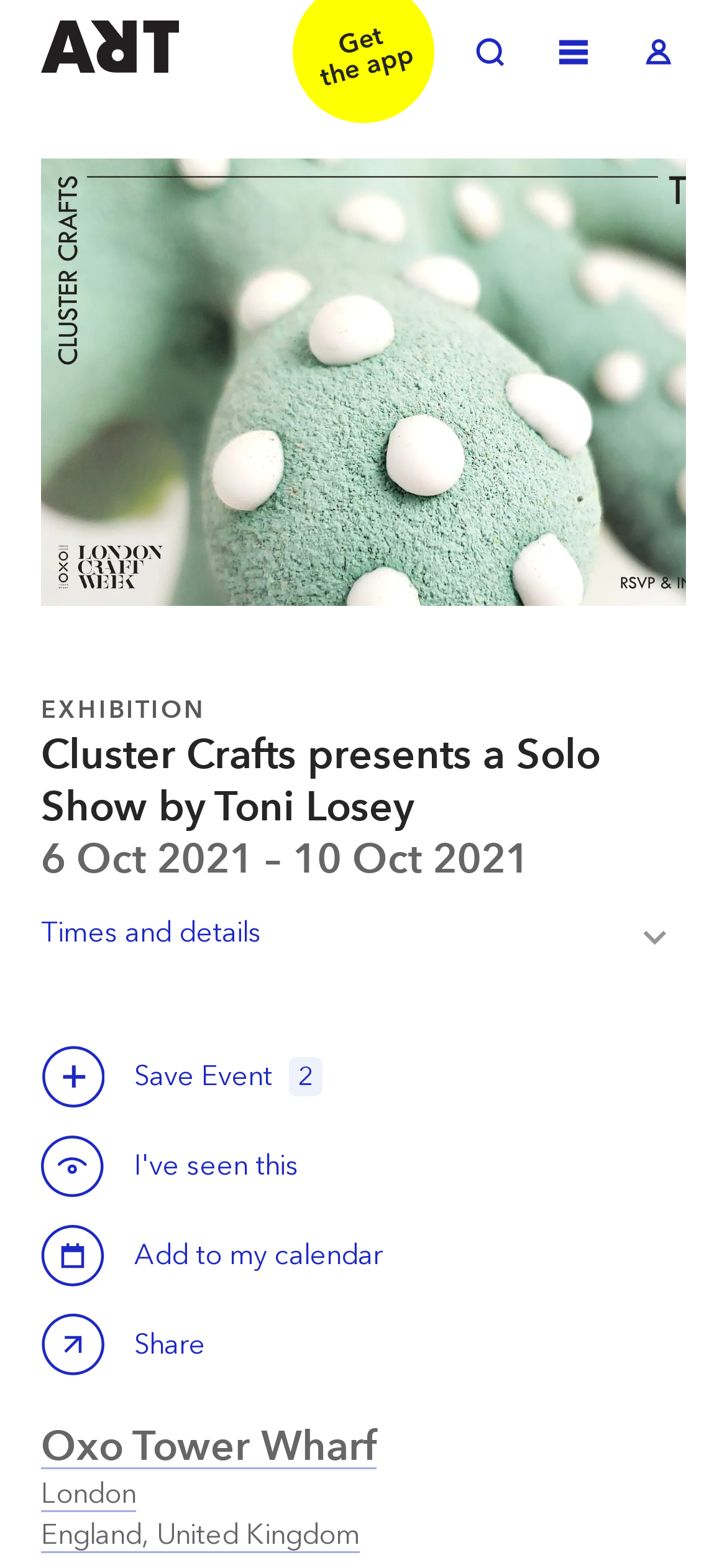Please provide the bounding box coordinates for the element that needs to be clicked to perform the instruction: "Save this event". The coordinates must consist of four float numbers between 0 and 1, formatted as [left, top, right, bottom].

[0.056, 0.666, 0.144, 0.706]